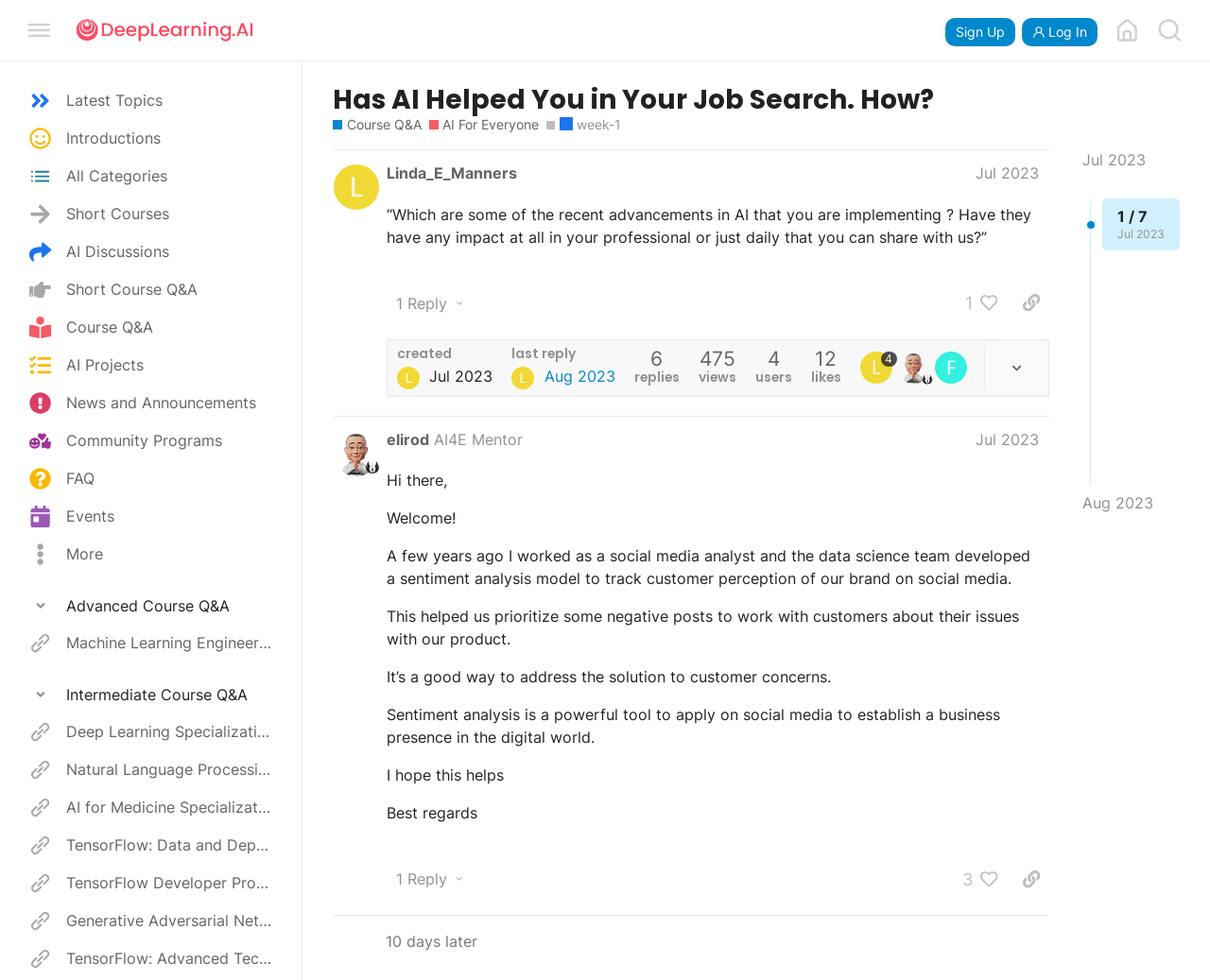Use a single word or phrase to answer the question: What is the name of the course Q&A section?

Course Q&A